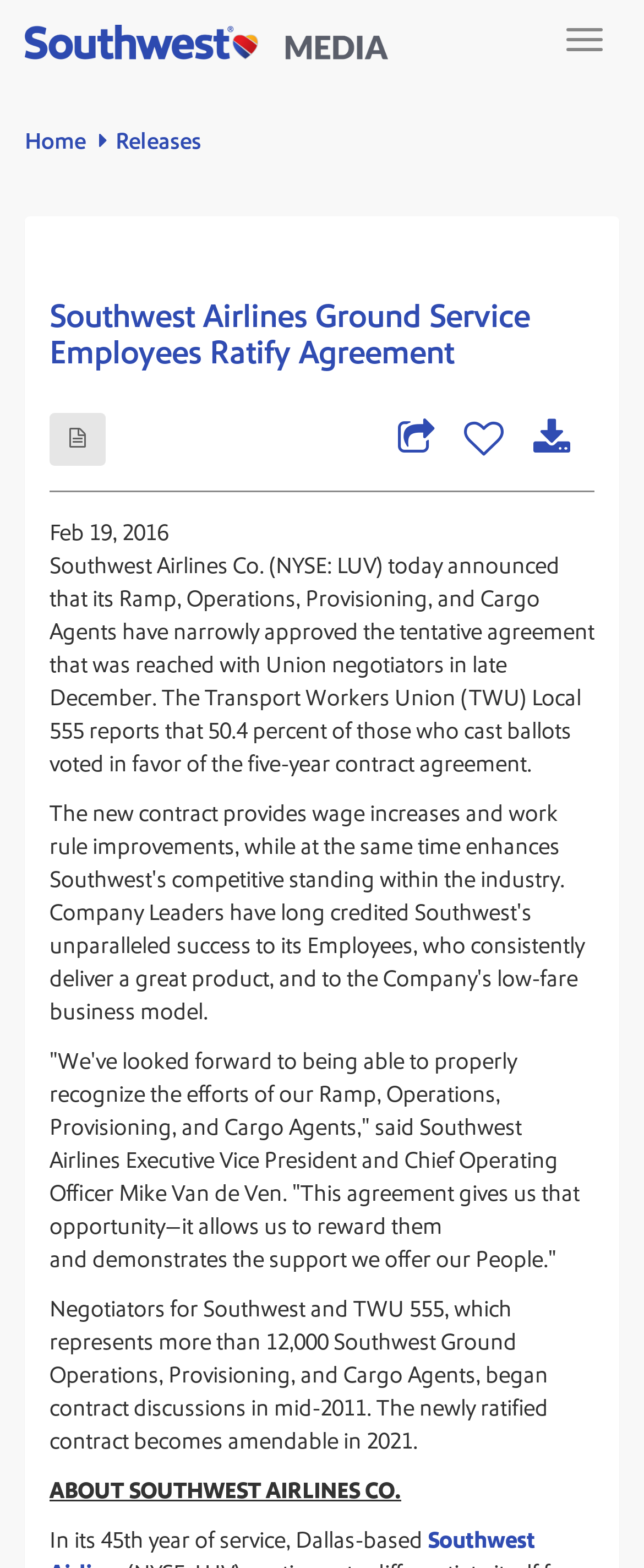Use the details in the image to answer the question thoroughly: 
What is the percentage of votes in favor of the contract agreement?

I found the percentage of votes in favor of the contract agreement by reading the StaticText element at [0.077, 0.352, 0.923, 0.497], which states that '50.4 percent of those who cast ballots voted in favor of the five-year contract agreement'.